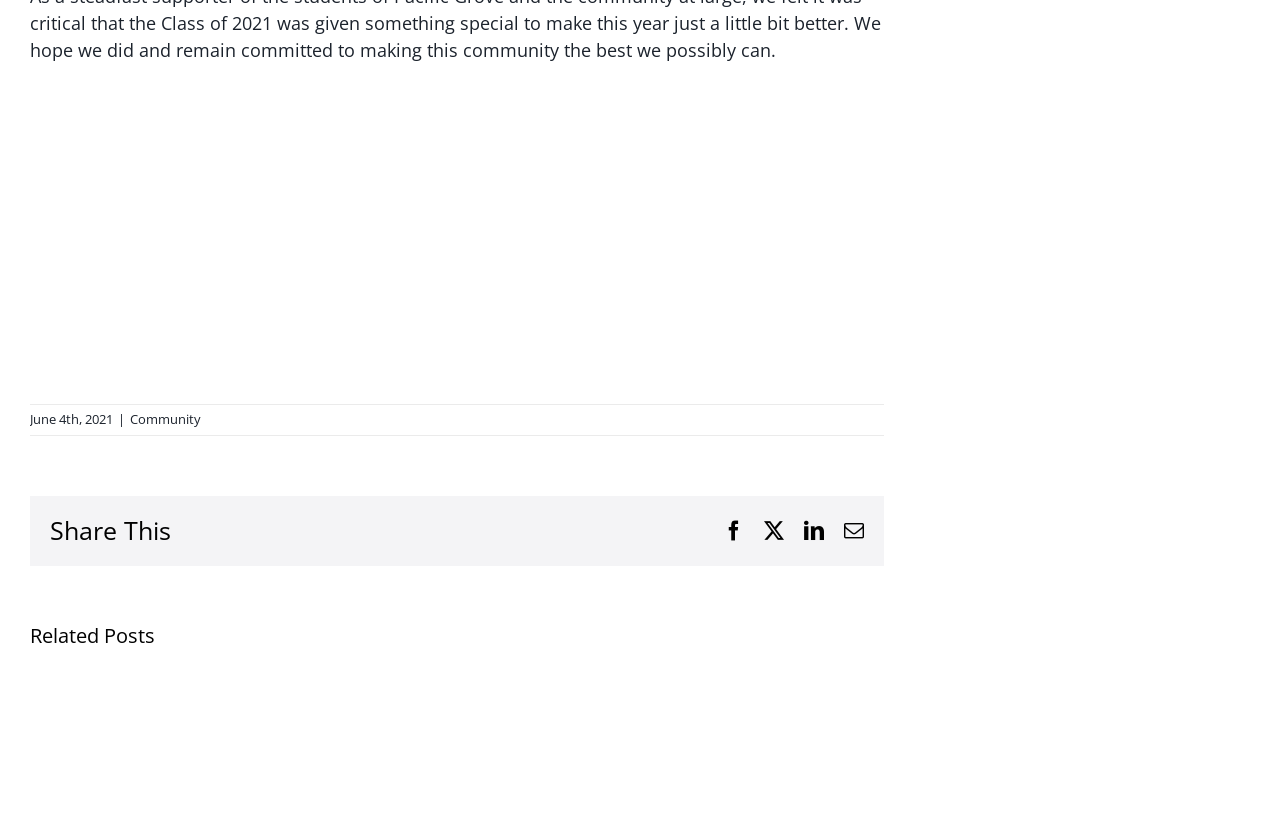Please provide the bounding box coordinate of the region that matches the element description: Community. Coordinates should be in the format (top-left x, top-left y, bottom-right x, bottom-right y) and all values should be between 0 and 1.

[0.102, 0.501, 0.157, 0.523]